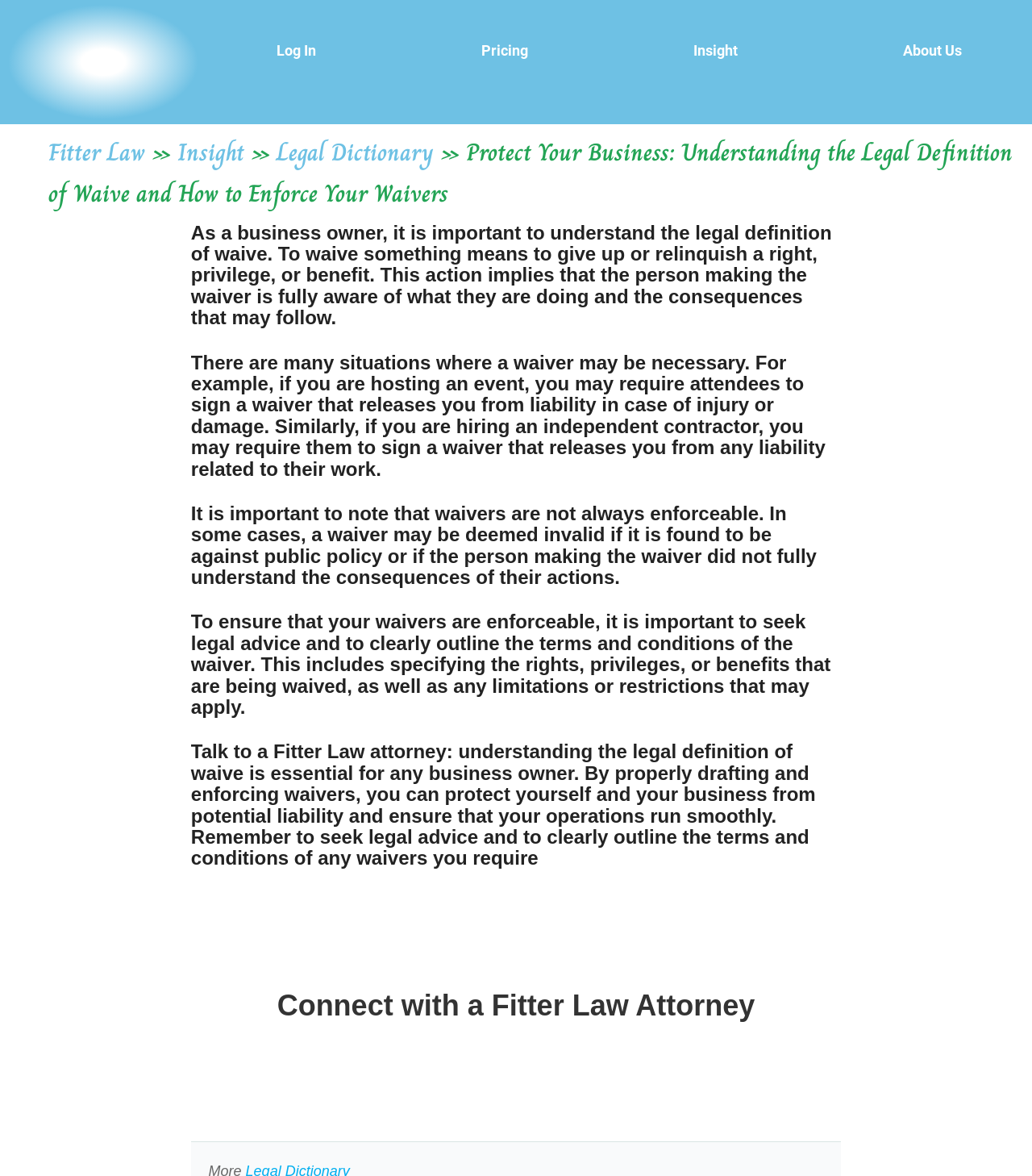Locate the bounding box coordinates of the element you need to click to accomplish the task described by this instruction: "View Pricing".

[0.406, 0.027, 0.572, 0.059]